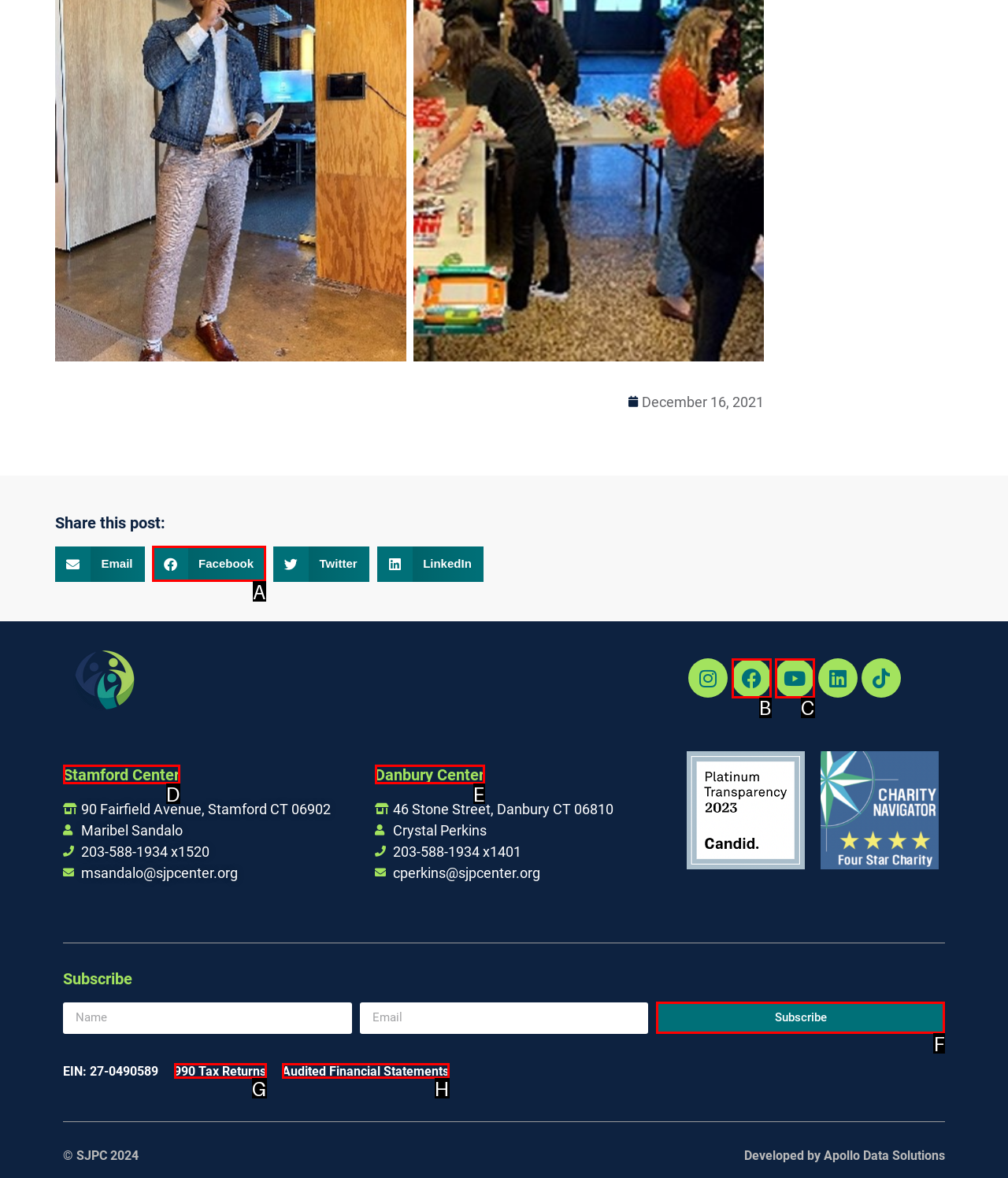Please determine which option aligns with the description: Subscribe. Respond with the option’s letter directly from the available choices.

F